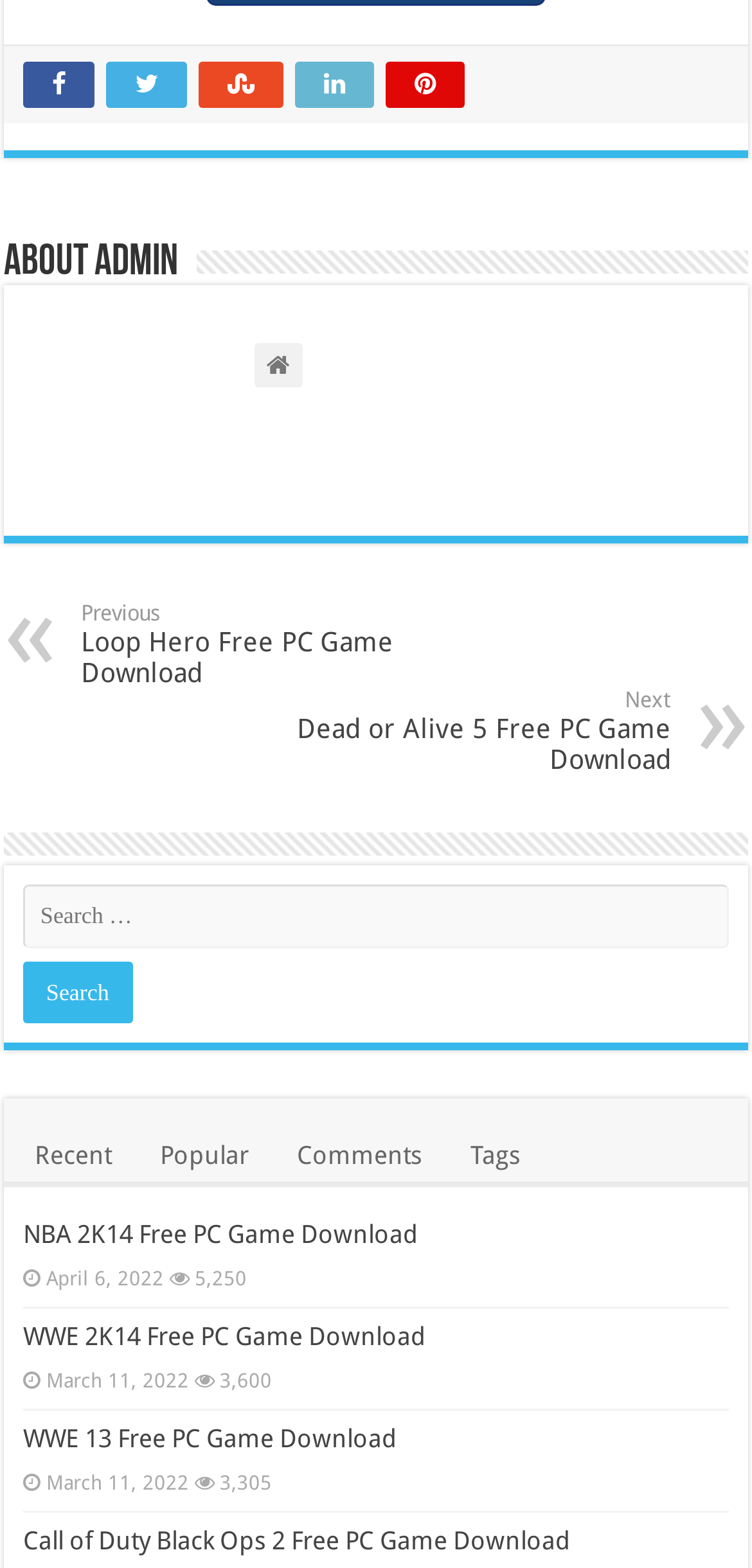How many views does the WWE 2K14 game download have?
Carefully examine the image and provide a detailed answer to the question.

I found the 'WWE 2K14 Free PC Game Download' link and looked for the adjacent text that indicates the number of views, which is '3,600'.